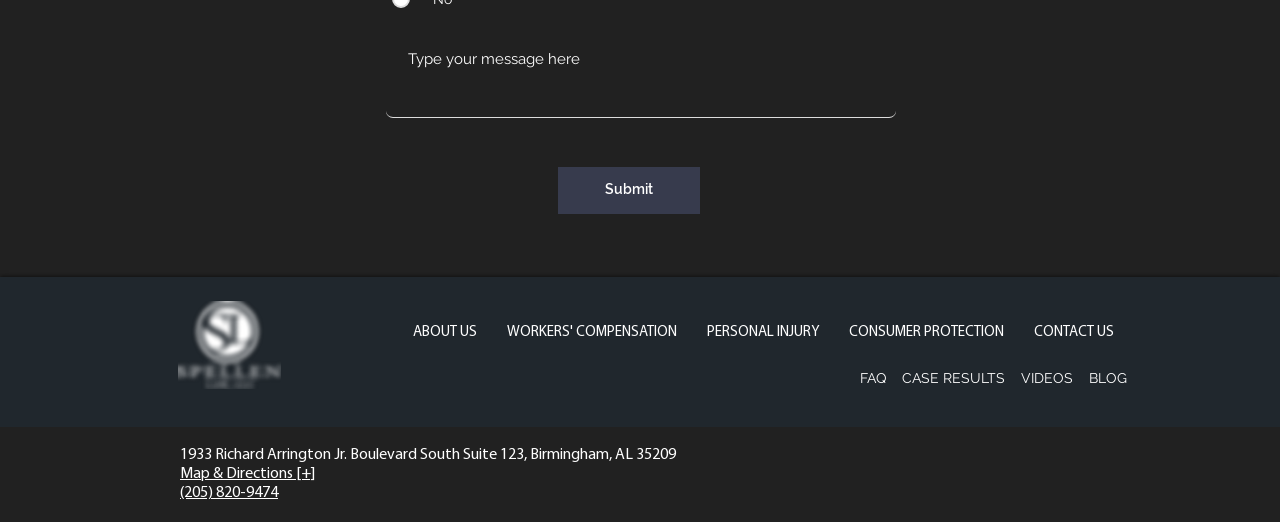What type of content is available on the website?
Look at the image and construct a detailed response to the question.

The webpage contains links to different types of content, including FAQ, Case Results, Videos, and Blog, which suggests that the website offers a variety of resources and information on its topic.